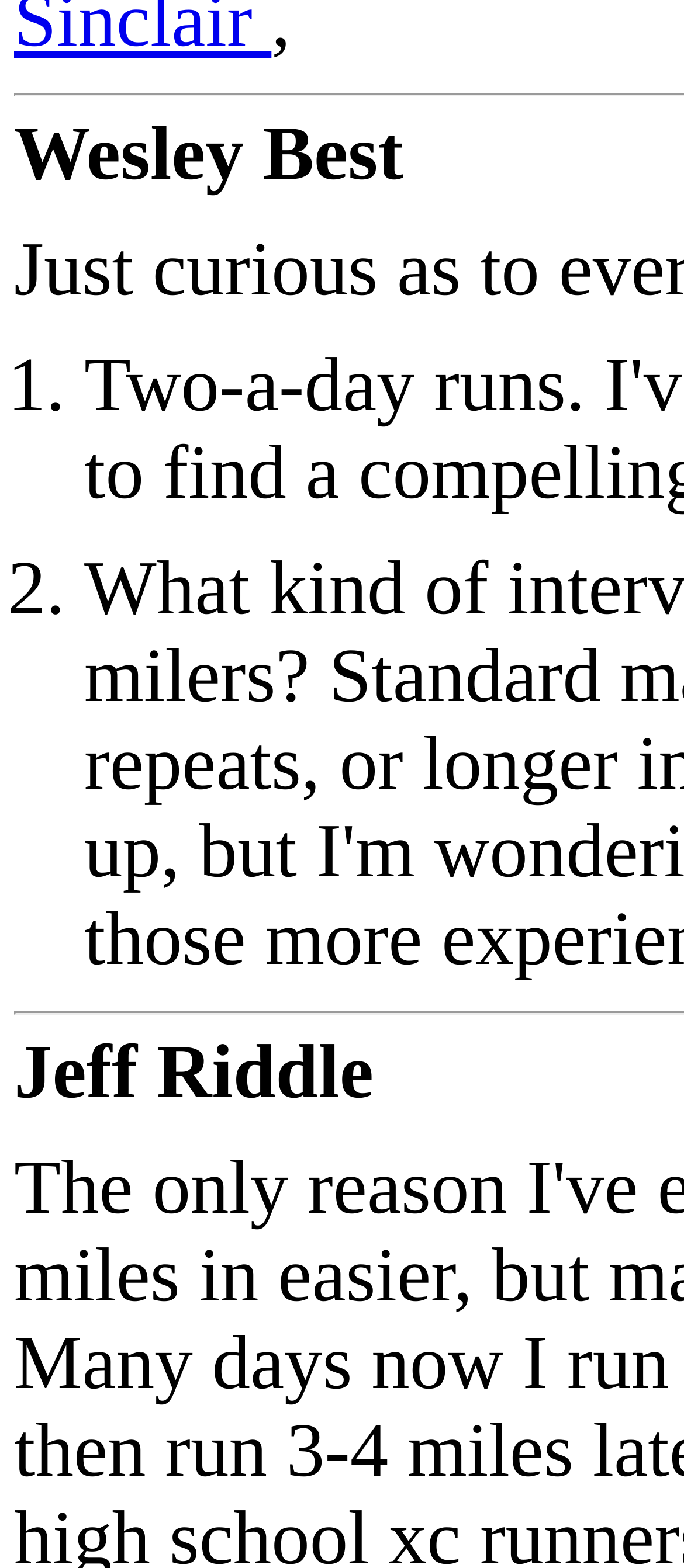From the screenshot, find the bounding box of the UI element matching this description: "Jeff Riddle". Supply the bounding box coordinates in the form [left, top, right, bottom], each a float between 0 and 1.

[0.021, 0.685, 0.546, 0.704]